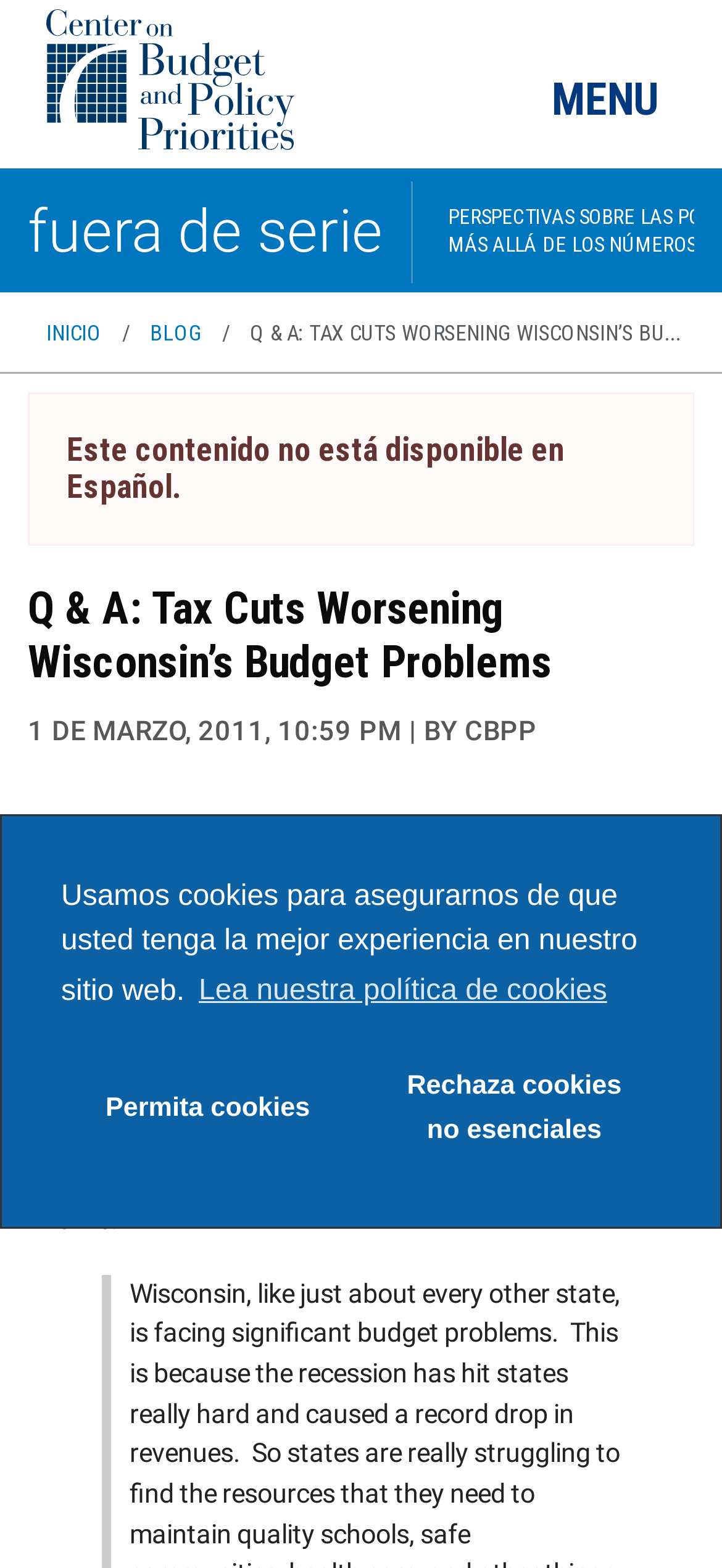Bounding box coordinates are specified in the format (top-left x, top-left y, bottom-right x, bottom-right y). All values are floating point numbers bounded between 0 and 1. Please provide the bounding box coordinate of the region this sentence describes: Lea nuestra política de cookies

[0.267, 0.615, 0.849, 0.651]